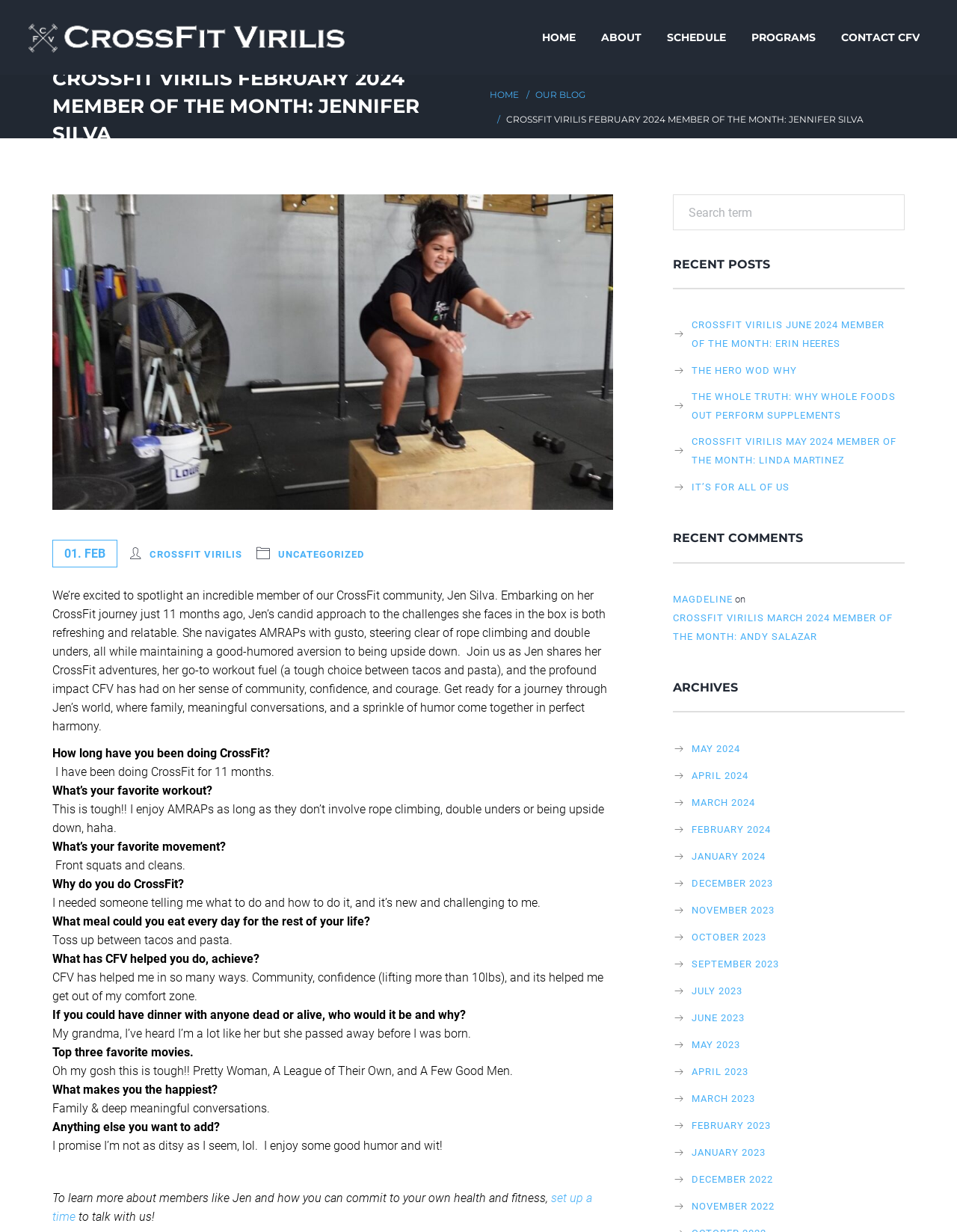Find the bounding box coordinates of the element's region that should be clicked in order to follow the given instruction: "Learn more about members like Jen". The coordinates should consist of four float numbers between 0 and 1, i.e., [left, top, right, bottom].

[0.055, 0.967, 0.576, 0.978]